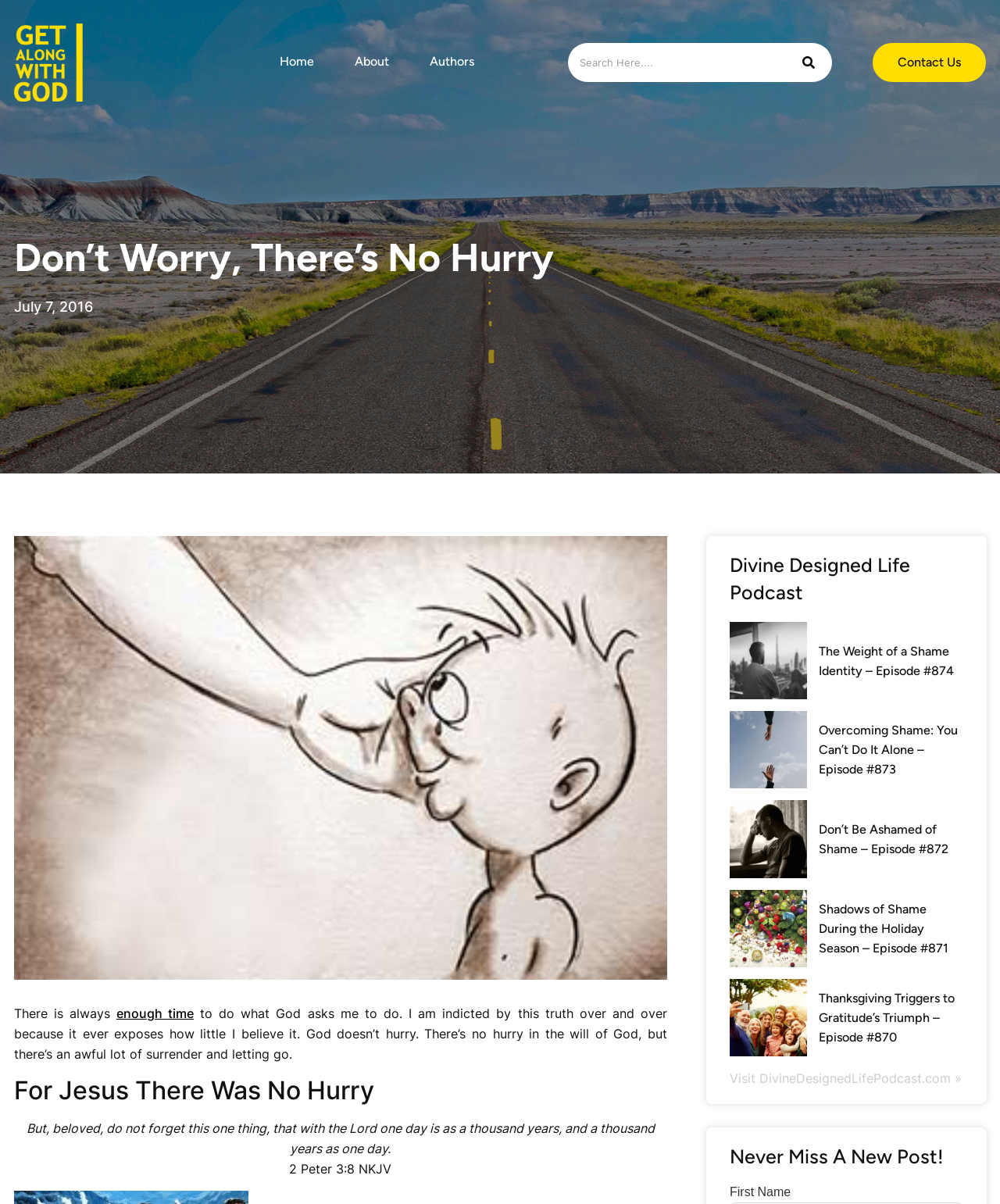Generate the title text from the webpage.

Don’t Worry, There’s No Hurry